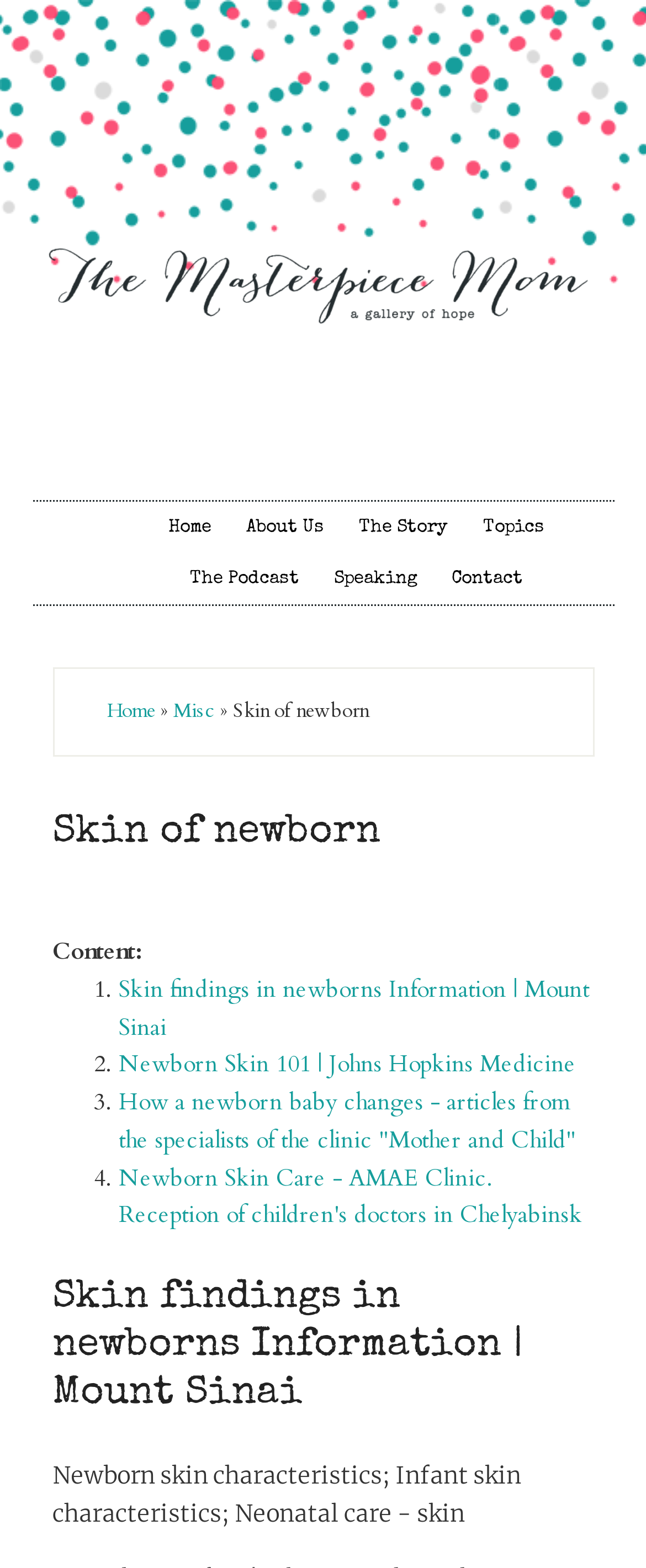Provide a brief response to the question using a single word or phrase: 
What is the name of the clinic mentioned in the fourth link?

AMAE Clinic